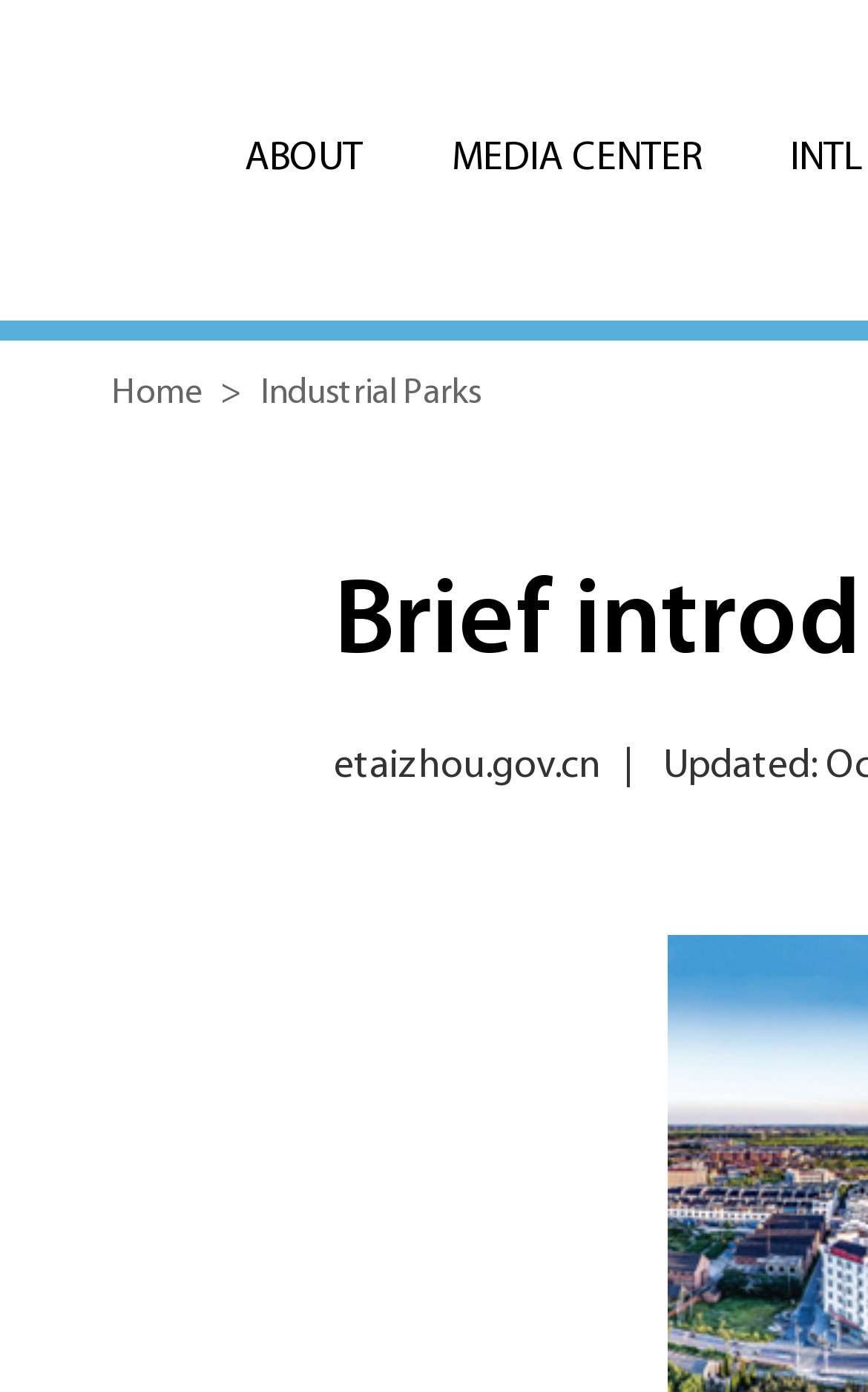How many main navigation links are there?
Refer to the screenshot and respond with a concise word or phrase.

3